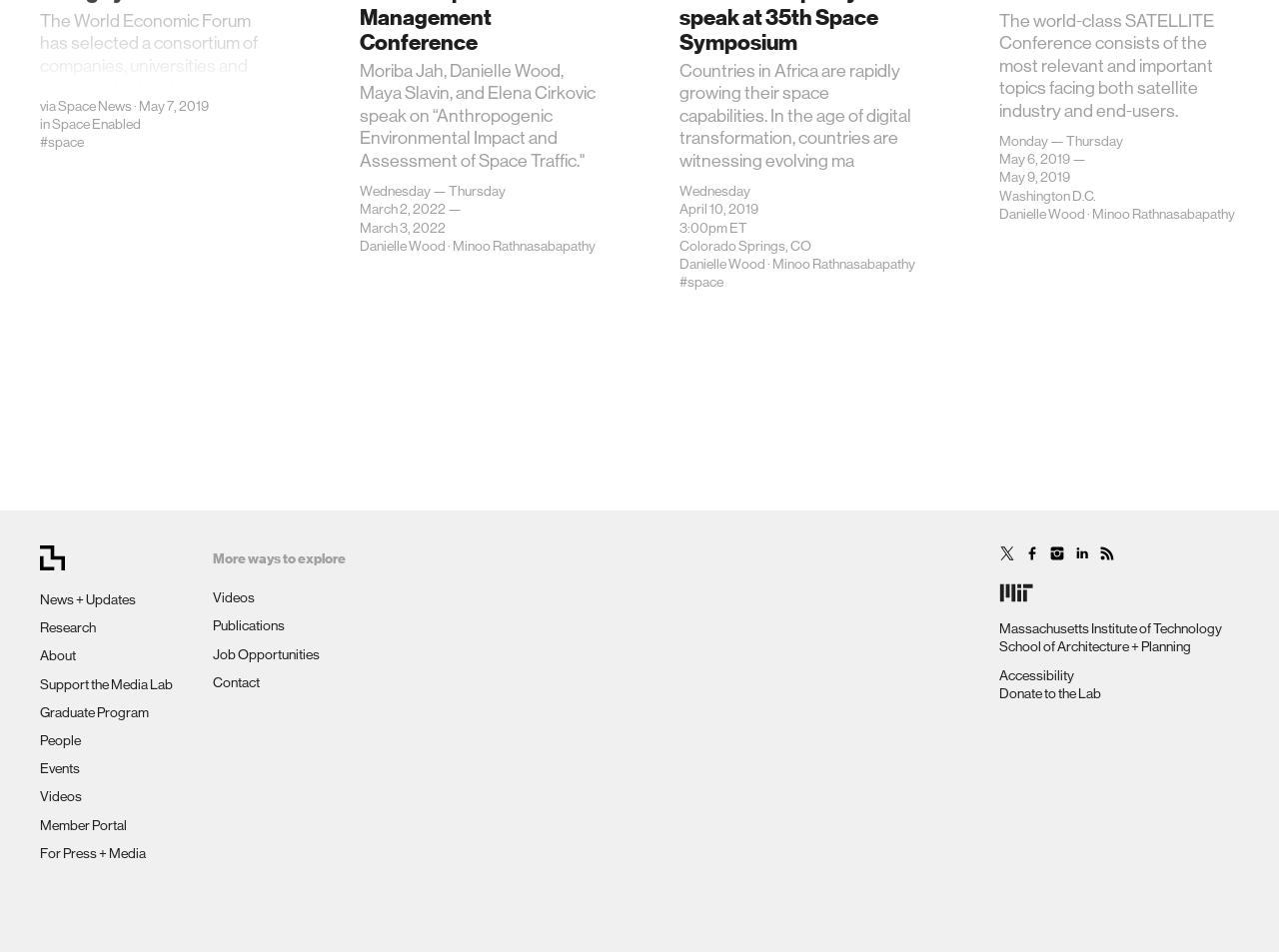Provide the bounding box coordinates of the section that needs to be clicked to accomplish the following instruction: "Visit Space News."

[0.045, 0.102, 0.103, 0.119]